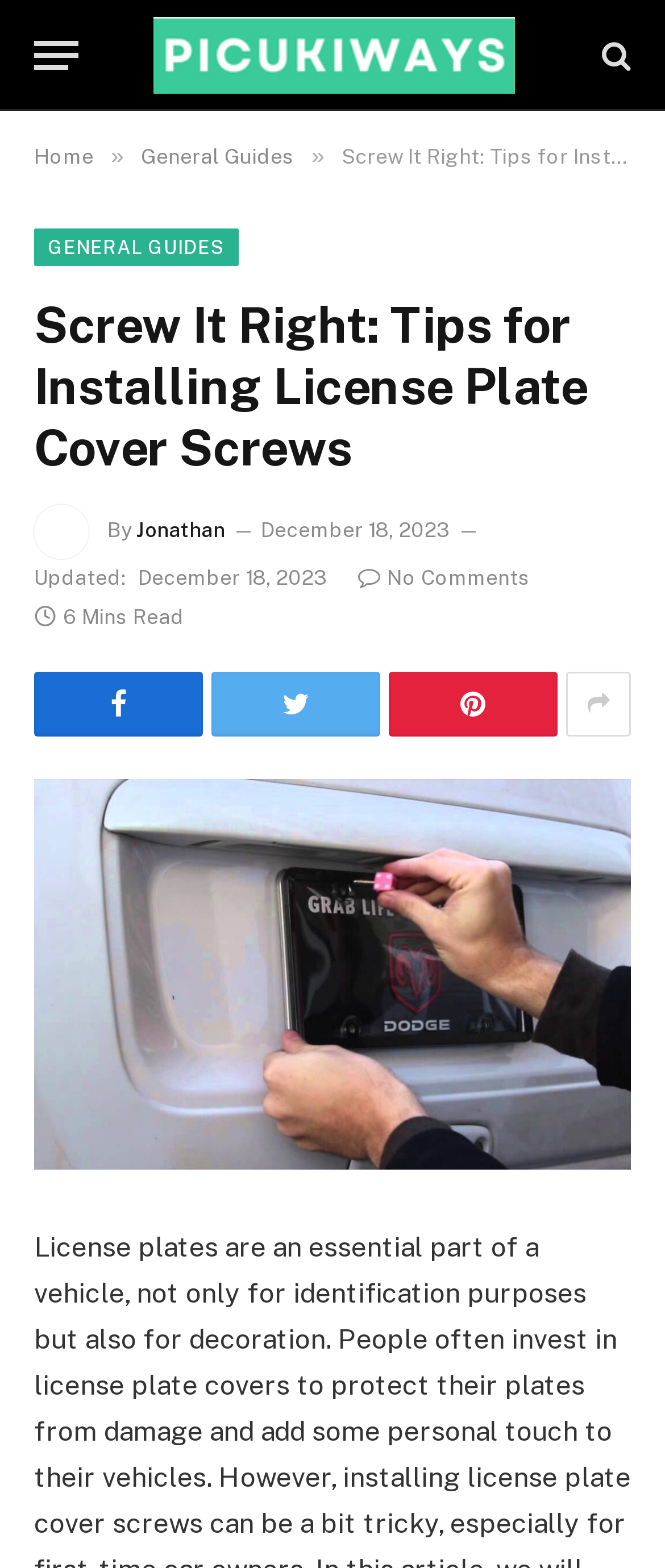Please find the bounding box coordinates of the element that needs to be clicked to perform the following instruction: "Read the article by Jonathan". The bounding box coordinates should be four float numbers between 0 and 1, represented as [left, top, right, bottom].

[0.205, 0.331, 0.338, 0.346]